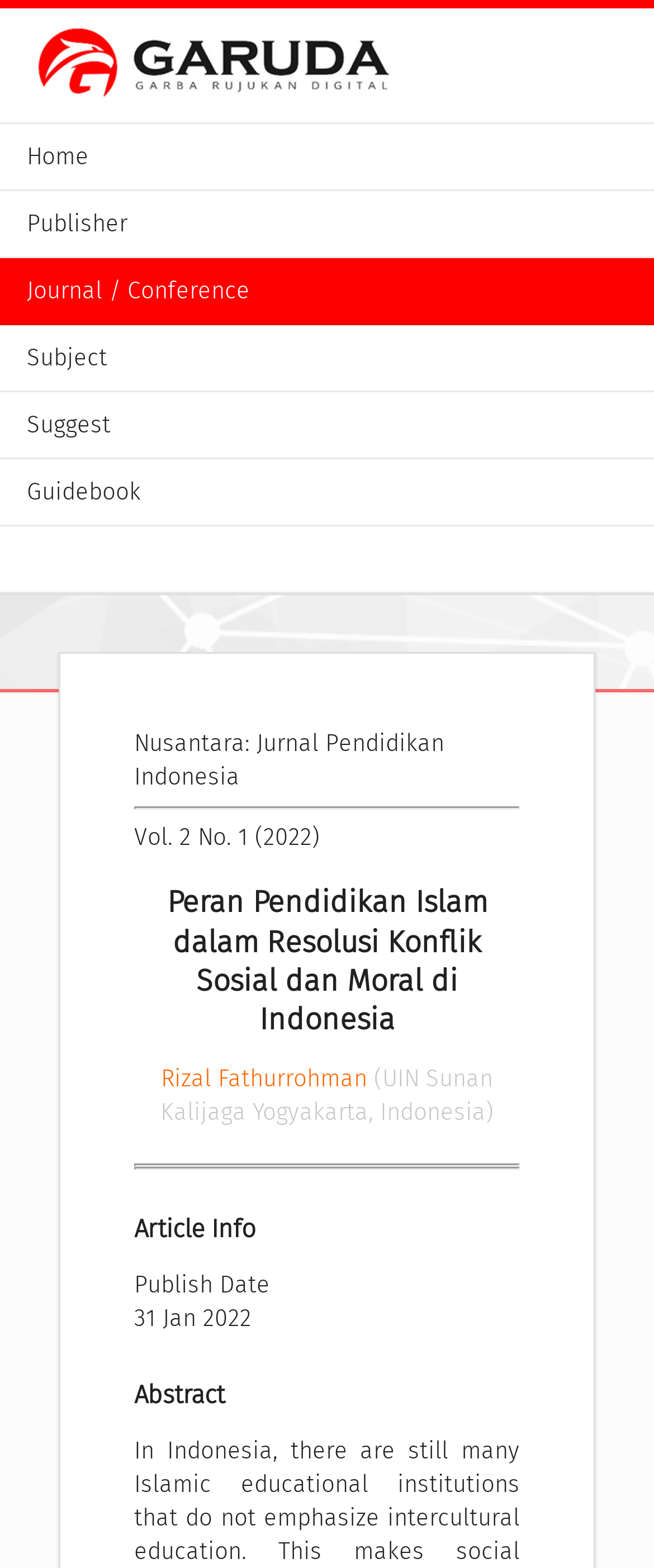Locate the bounding box coordinates of the area you need to click to fulfill this instruction: 'browse journal or conference'. The coordinates must be in the form of four float numbers ranging from 0 to 1: [left, top, right, bottom].

[0.0, 0.165, 1.0, 0.207]